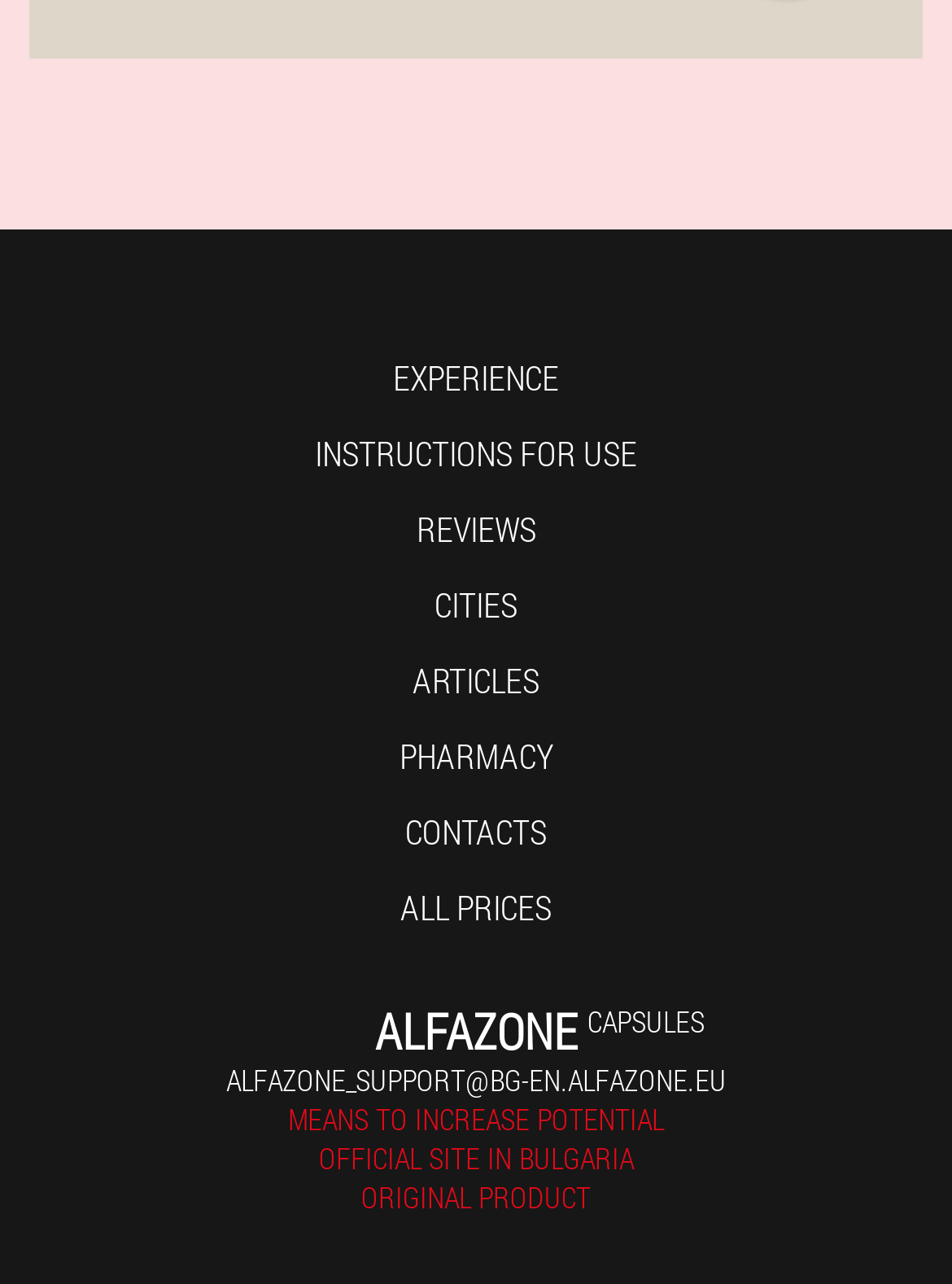Analyze the image and deliver a detailed answer to the question: How many main categories are there?

The main categories can be found in the links 'EXPERIENCE', 'INSTRUCTIONS FOR USE', 'REVIEWS', 'CITIES', 'ARTICLES', 'PHARMACY', 'CONTACTS', and 'ALL PRICES' which are all child elements of the root element. These links are located at the top of the webpage and provide access to different categories of information.